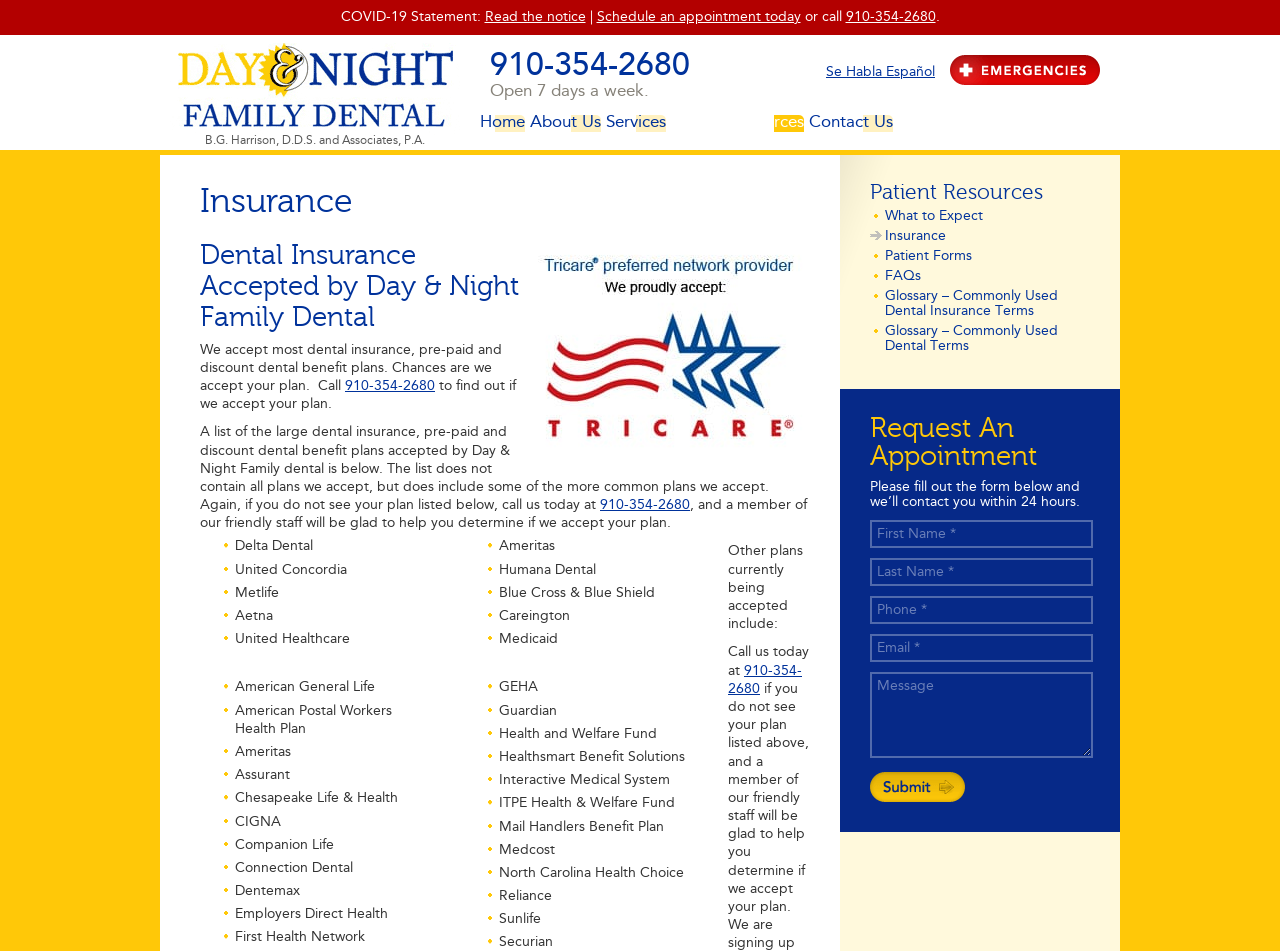Based on the image, please elaborate on the answer to the following question:
How many days a week is the dental office open?

I found the information about the office hours by looking at the text on the webpage, which states 'Open 7 days a week'.